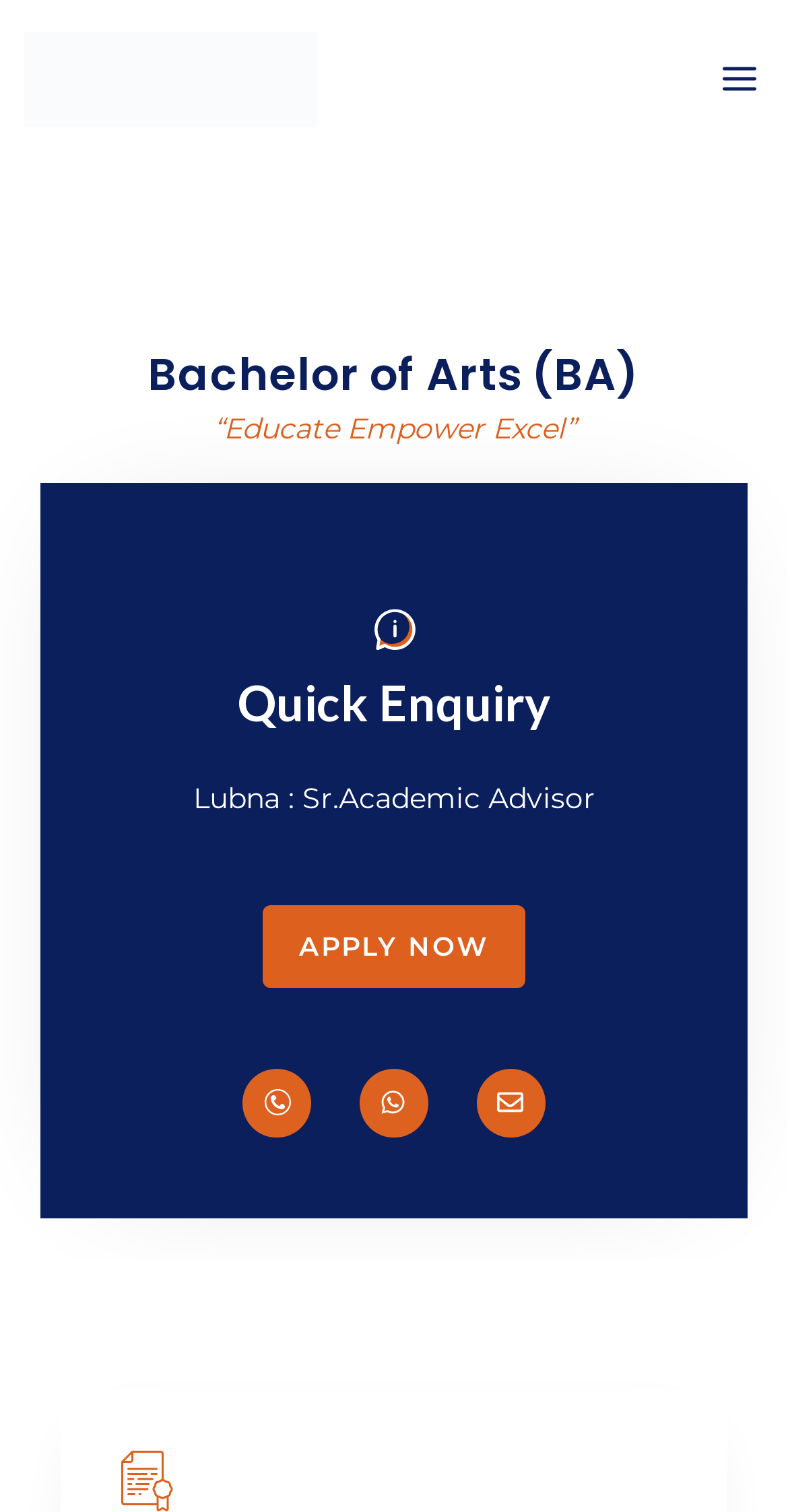Answer in one word or a short phrase: 
Who is the academic advisor?

Lubna